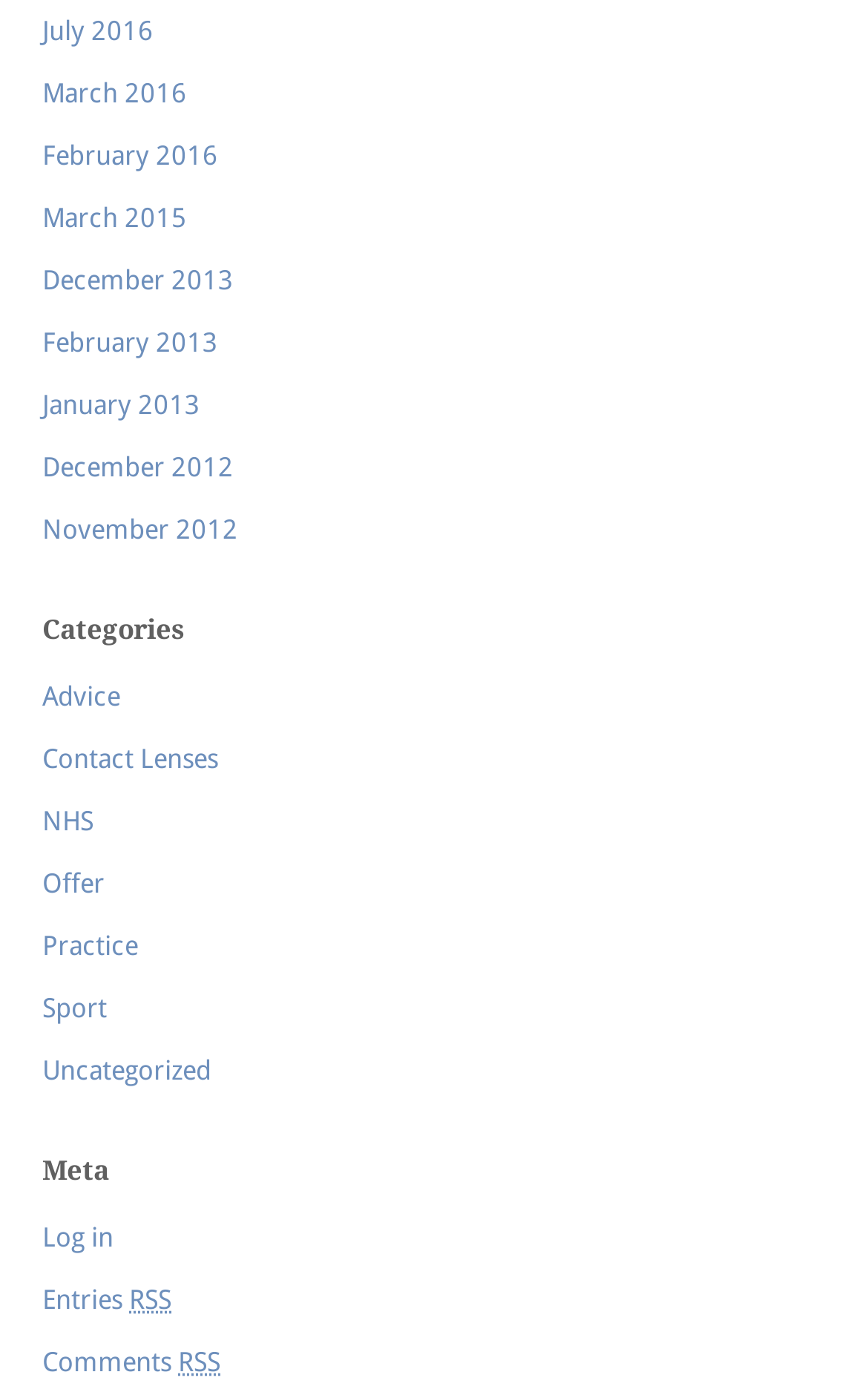How many RSS links are available? From the image, respond with a single word or brief phrase.

2